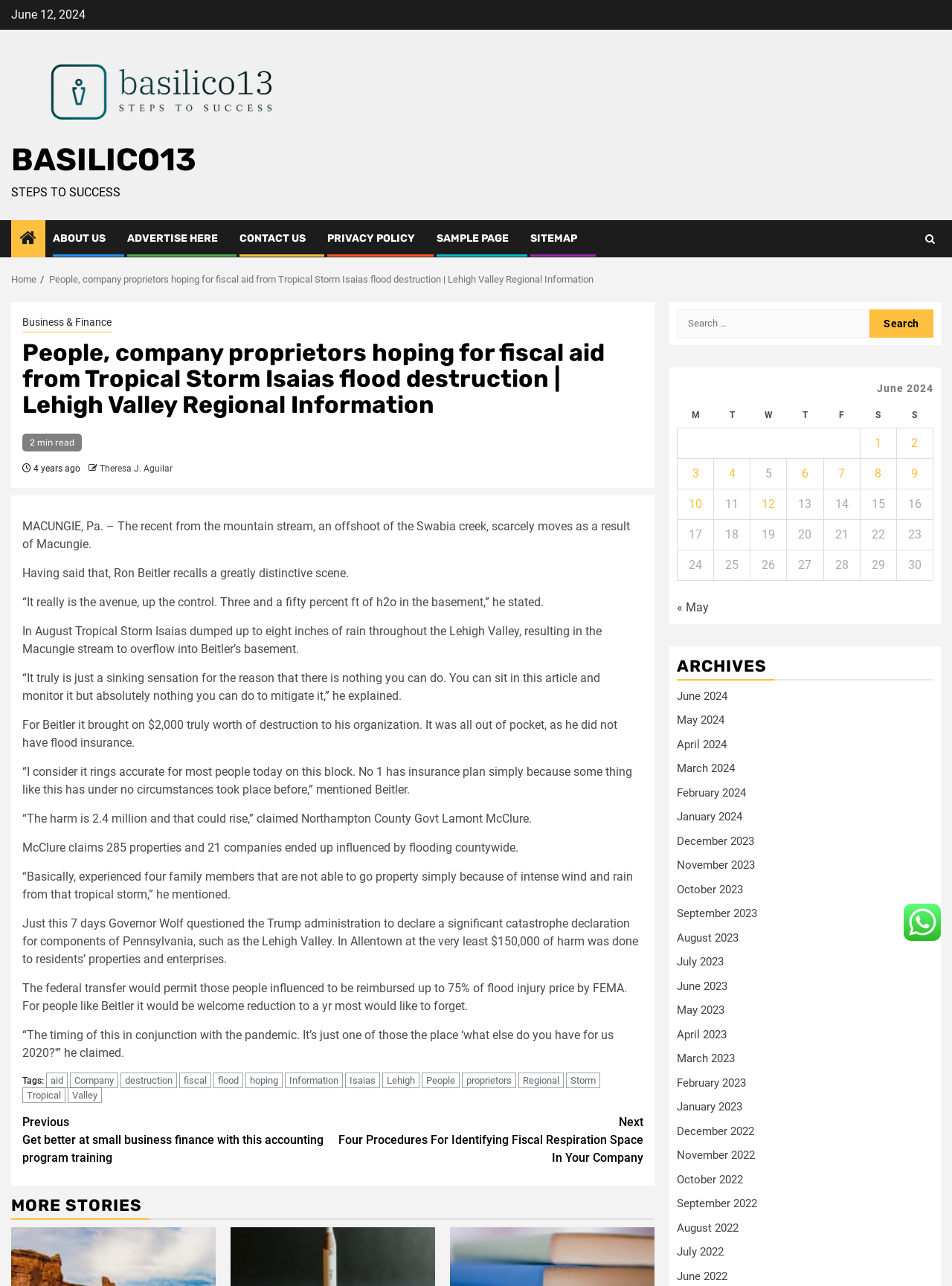Determine the bounding box coordinates of the region that needs to be clicked to achieve the task: "Search for something".

[0.711, 0.24, 0.98, 0.262]